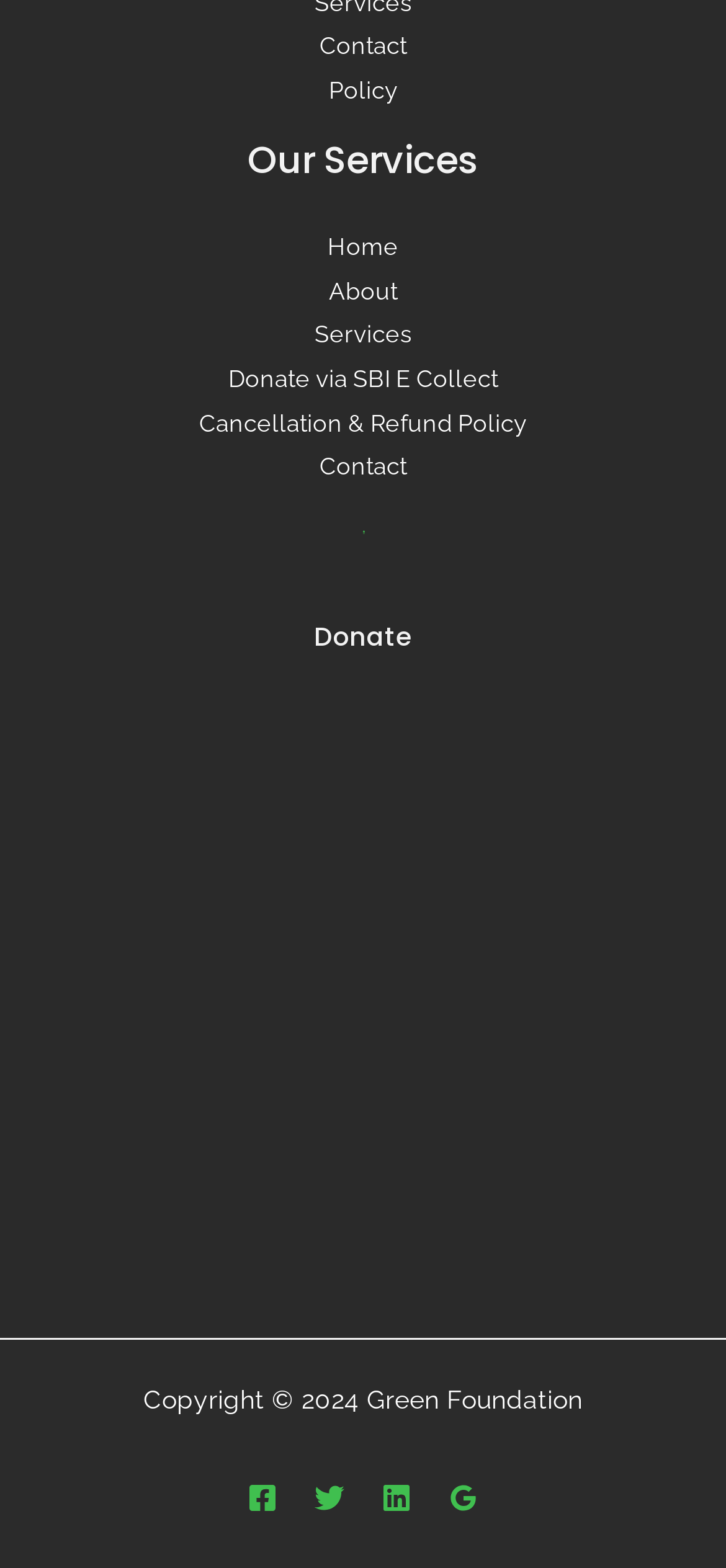How many navigation links are there under 'Our Services'?
Refer to the image and give a detailed response to the question.

I looked at the navigation links under the 'Our Services' heading and counted 5 links: Home, About, Services, Donate via SBI E Collect, and Cancellation & Refund Policy.